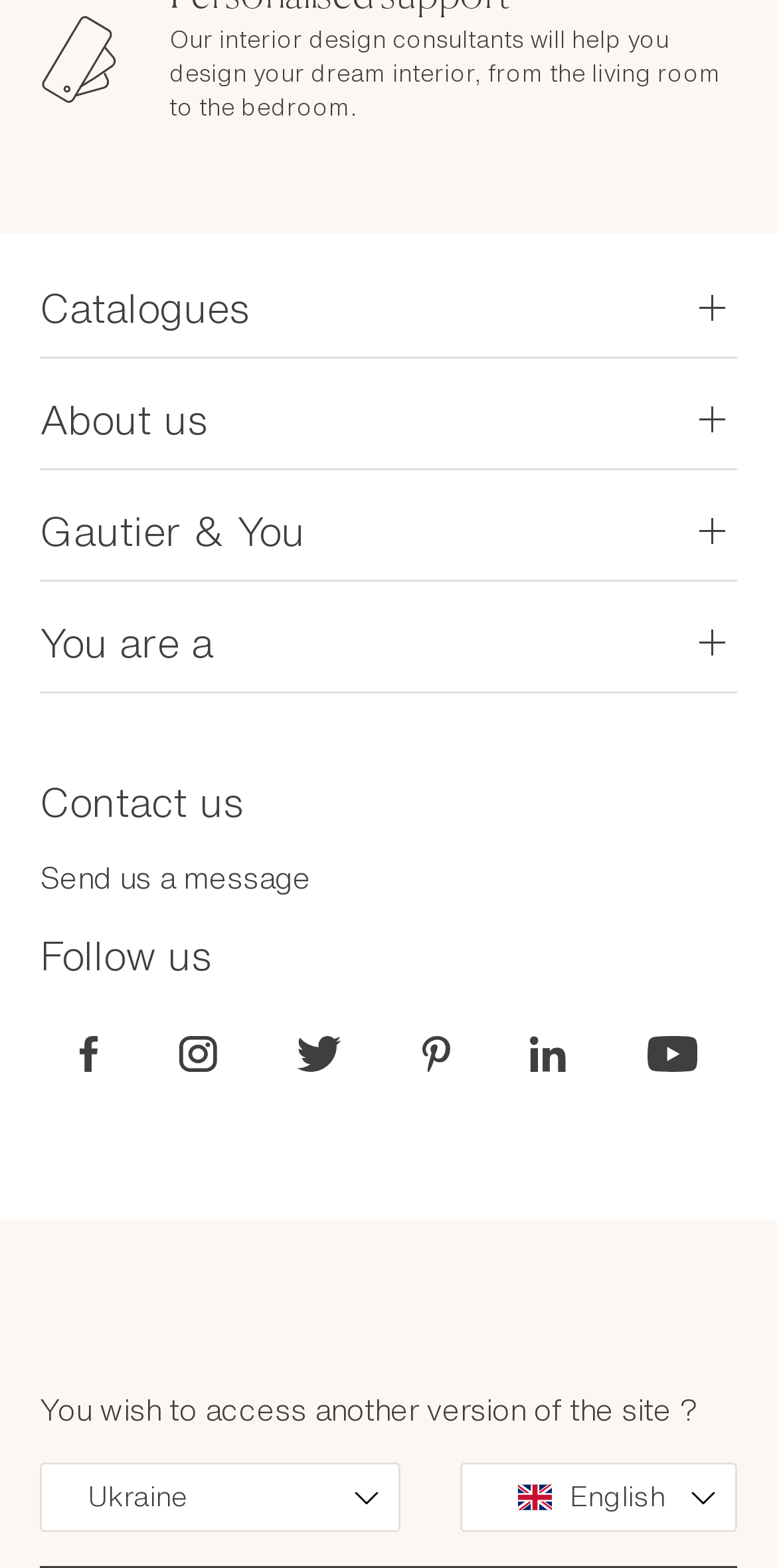How can users contact the company?
Answer the question with a single word or phrase by looking at the picture.

By sending a message or following social media